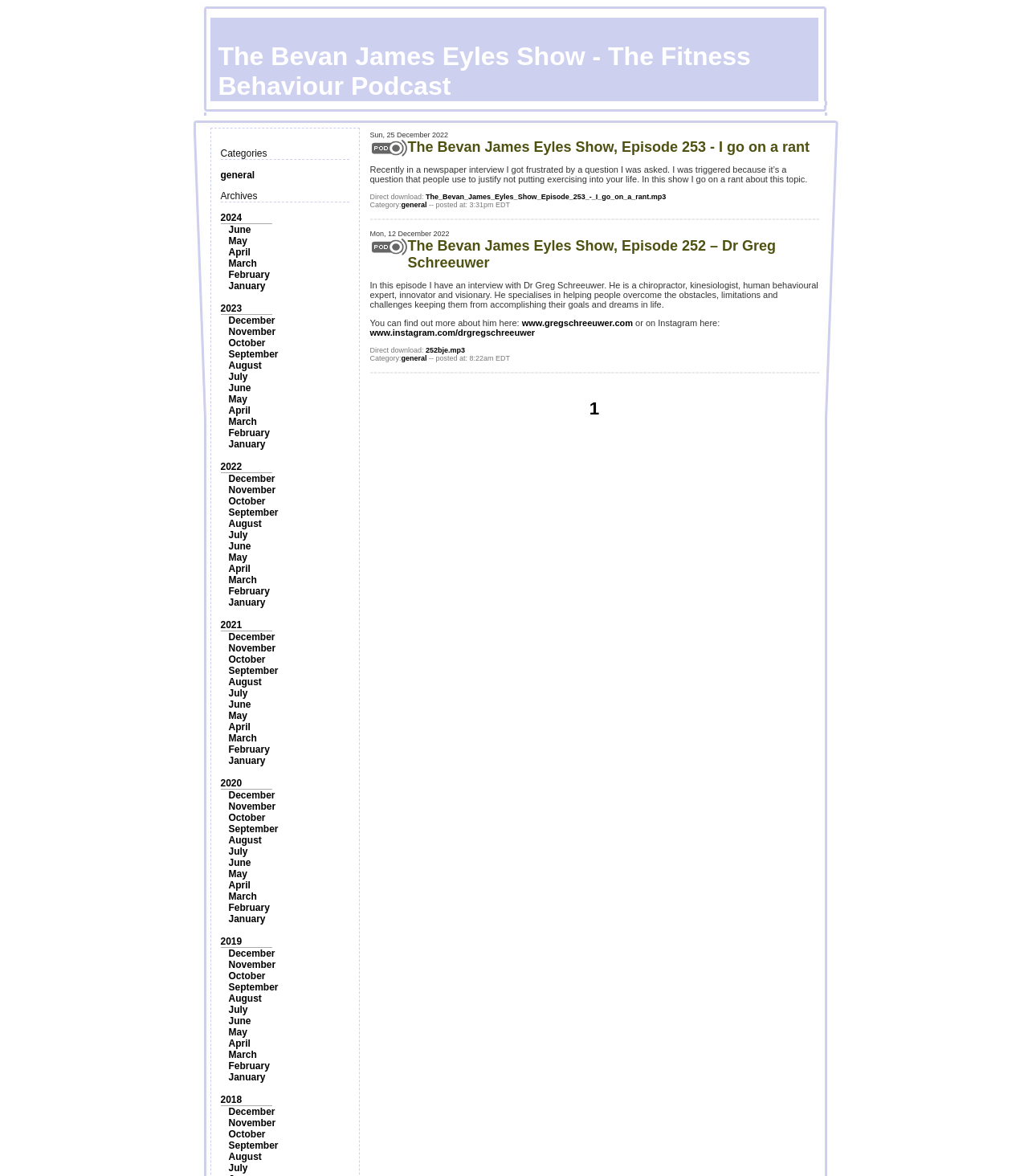Could you indicate the bounding box coordinates of the region to click in order to complete this instruction: "Click on the 'general' category".

[0.214, 0.144, 0.248, 0.154]